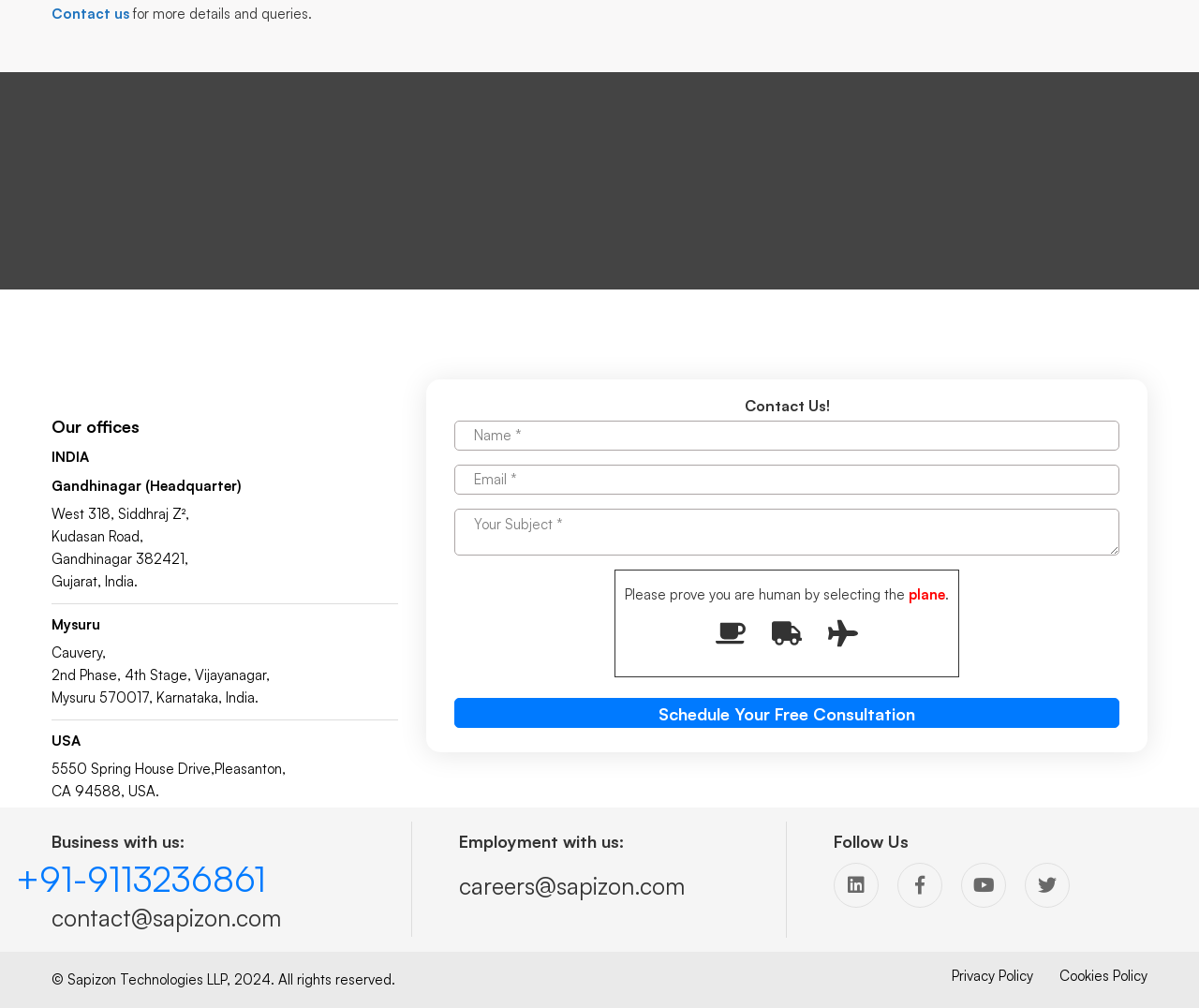Please specify the coordinates of the bounding box for the element that should be clicked to carry out this instruction: "Call the office". The coordinates must be four float numbers between 0 and 1, formatted as [left, top, right, bottom].

[0.013, 0.85, 0.222, 0.893]